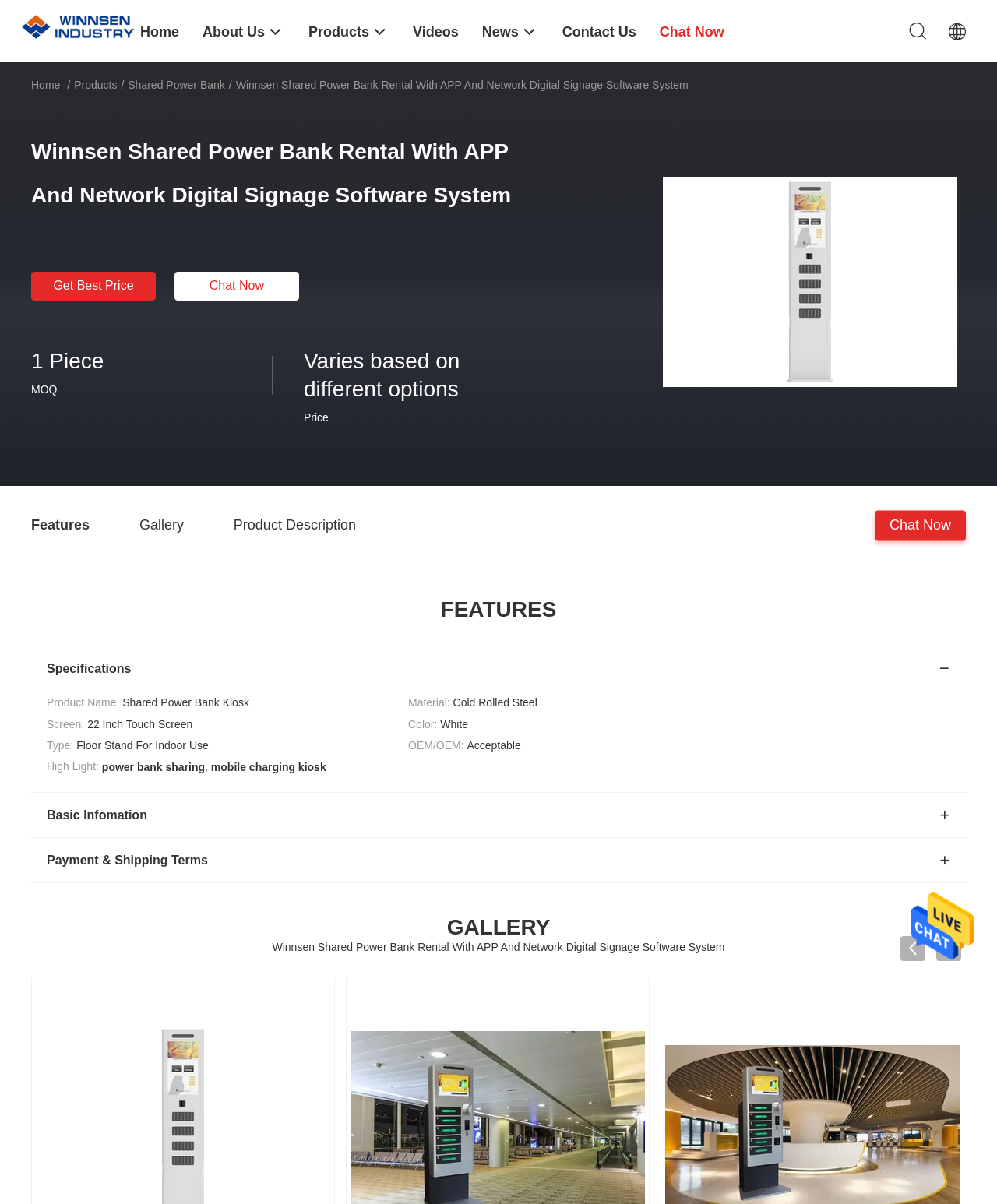Please identify the bounding box coordinates of the clickable element to fulfill the following instruction: "Apply for a job". The coordinates should be four float numbers between 0 and 1, i.e., [left, top, right, bottom].

None